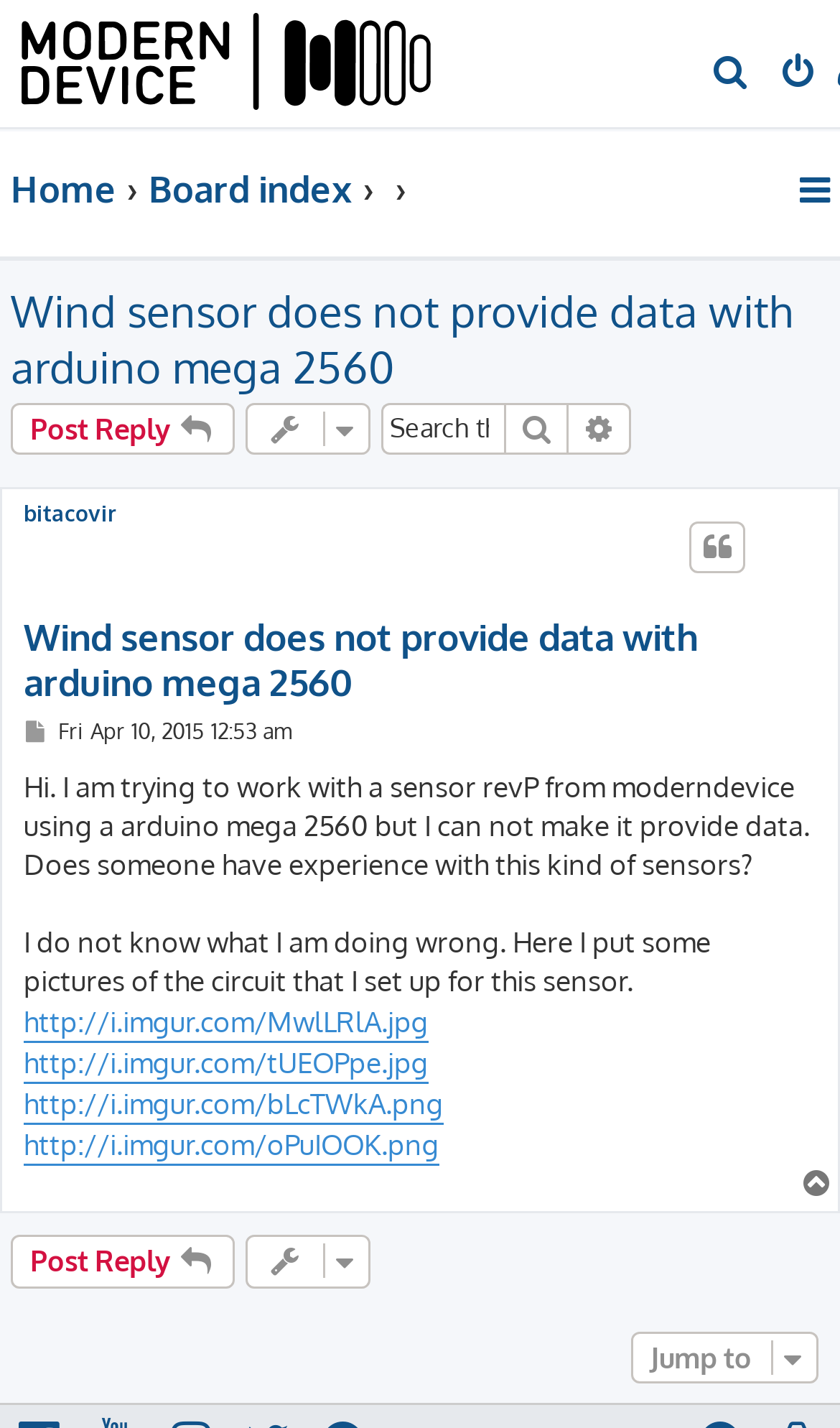Please specify the coordinates of the bounding box for the element that should be clicked to carry out this instruction: "View topic tools". The coordinates must be four float numbers between 0 and 1, formatted as [left, top, right, bottom].

[0.292, 0.282, 0.441, 0.318]